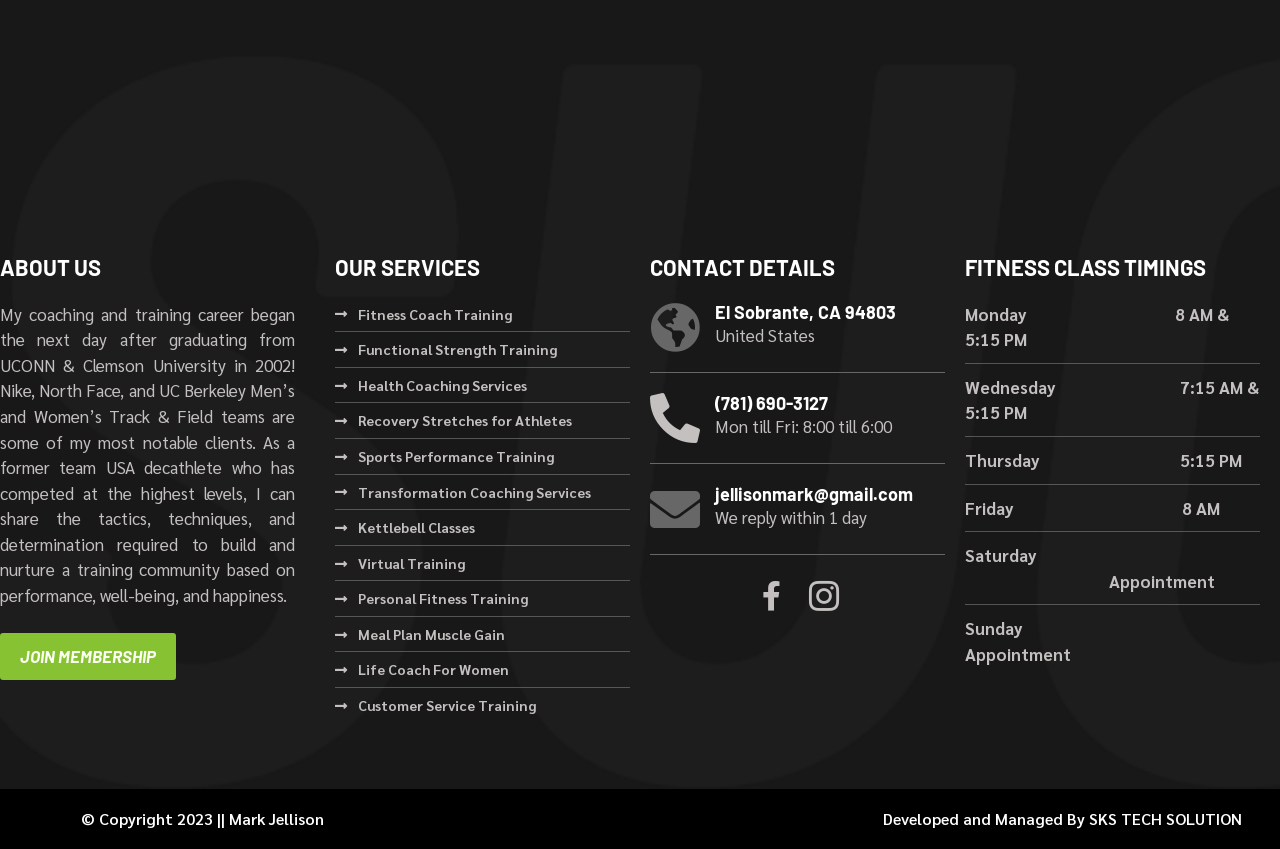Determine the bounding box of the UI component based on this description: "Thursday 5:15 PM". The bounding box coordinates should be four float values between 0 and 1, i.e., [left, top, right, bottom].

[0.754, 0.528, 0.984, 0.558]